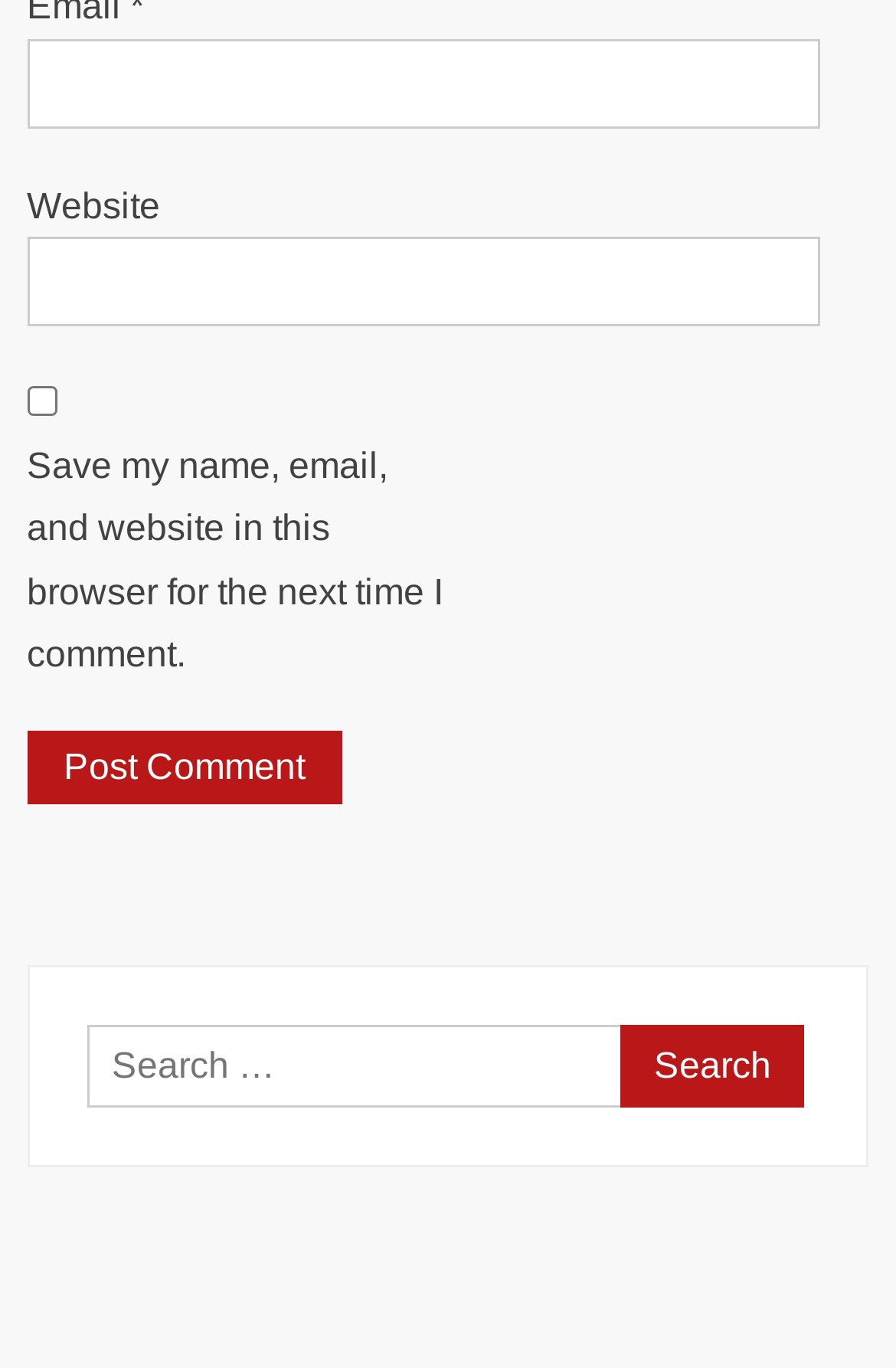How many buttons are there on the webpage?
Examine the image and provide an in-depth answer to the question.

There are two buttons on the webpage, one labeled 'Post Comment' and the other labeled 'Search'. The 'Post Comment' button is likely used to submit a comment, while the 'Search' button is used to initiate a search of the website.